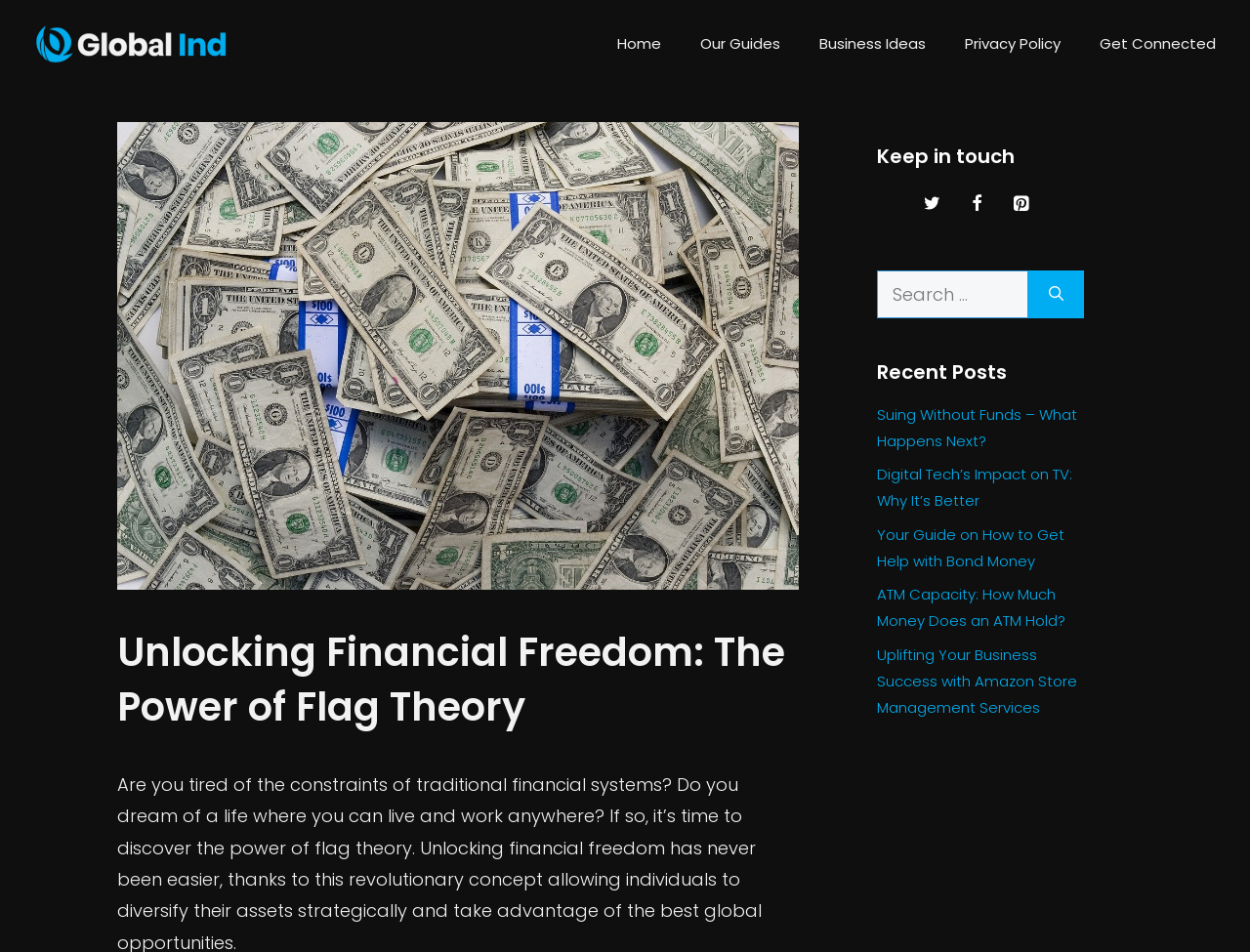What is the purpose of the search box?
Use the image to give a comprehensive and detailed response to the question.

I inferred the purpose of the search box by looking at the static text 'Search for:' next to the search box, which suggests that it is used to search for content on the website.